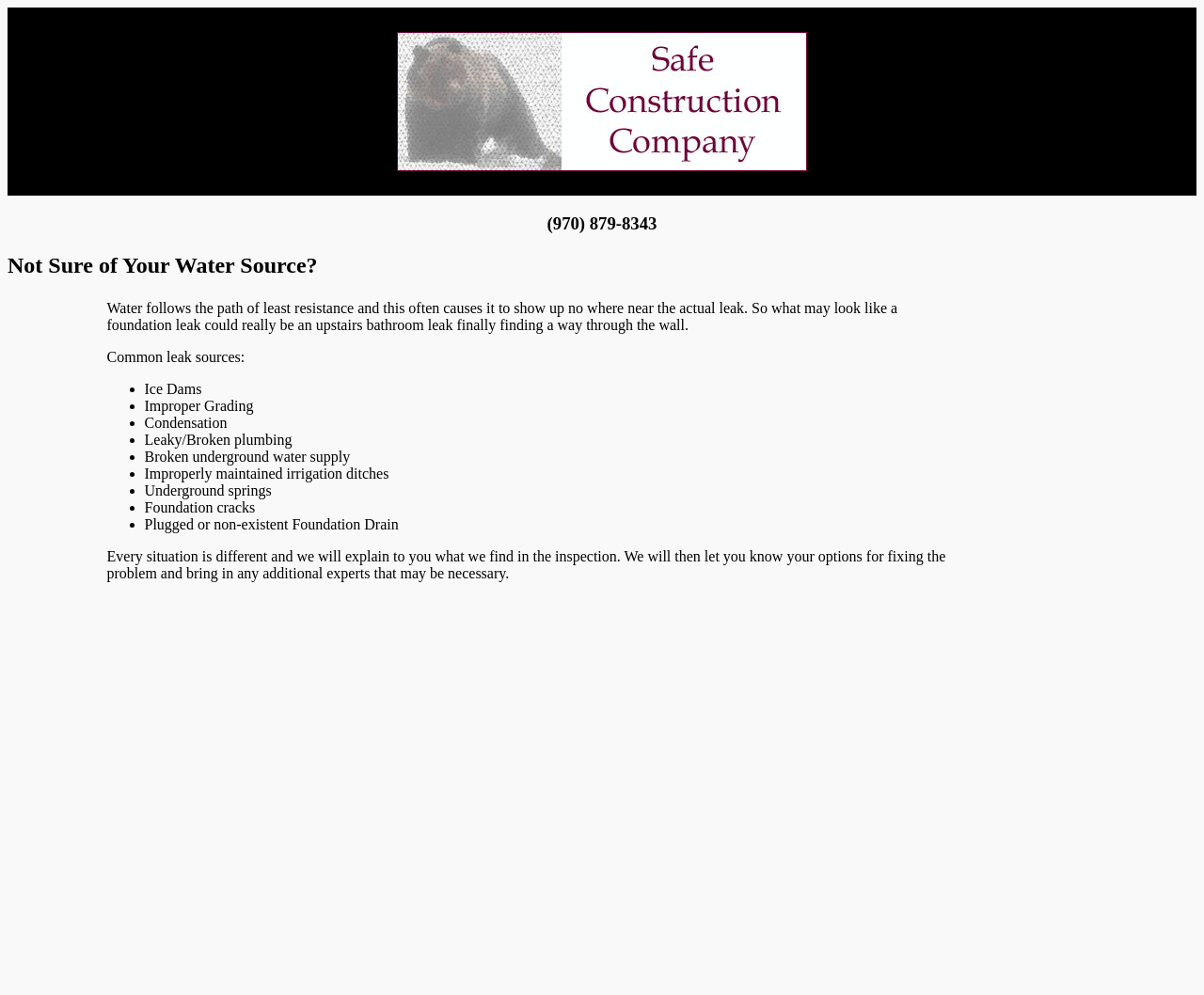What is one of the common sources of water leaks?
Using the image, provide a detailed and thorough answer to the question.

The webpage lists several common sources of water leaks, including Ice Dams, which is mentioned as one of the bullet points in the text.